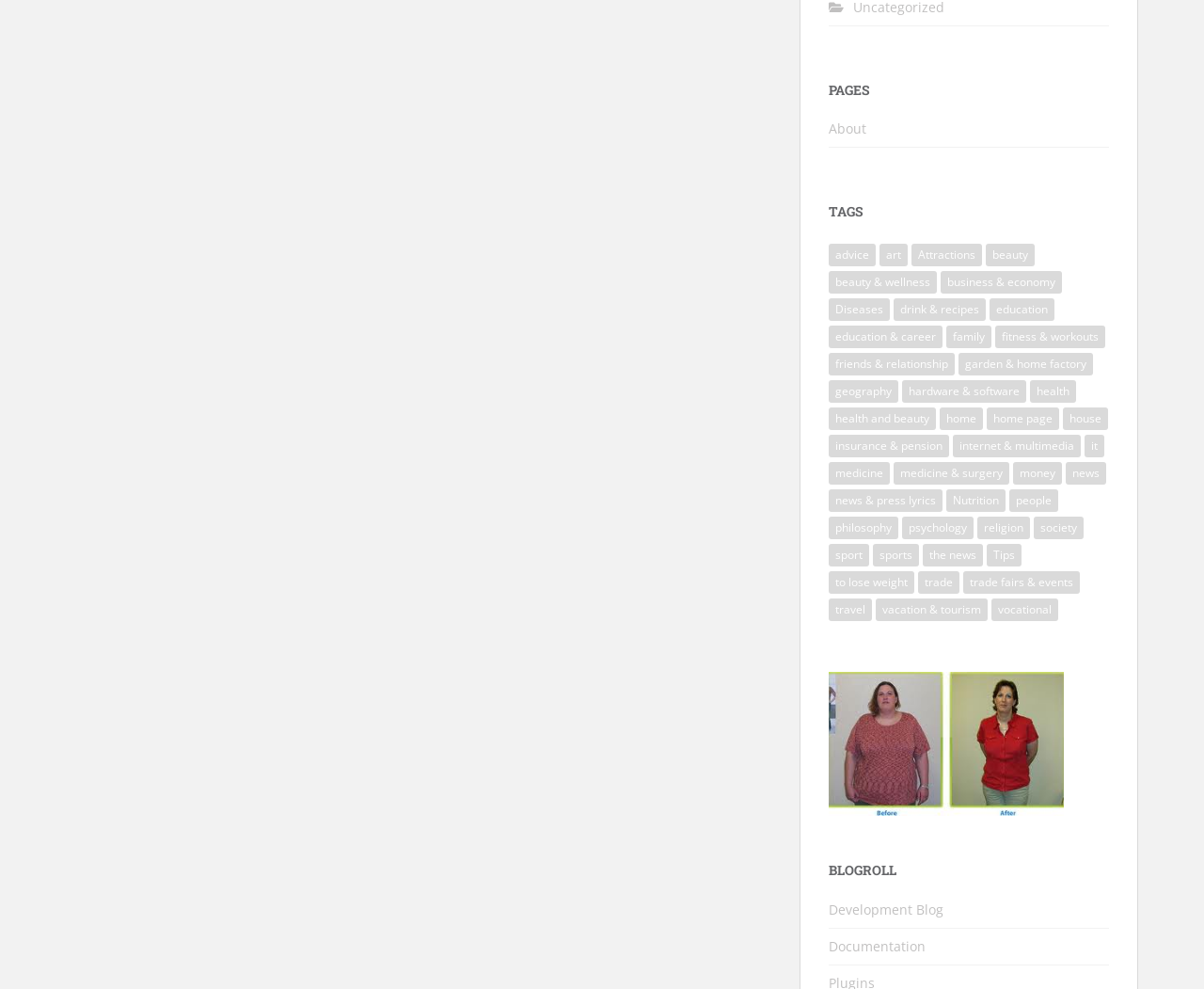Refer to the image and provide an in-depth answer to the question:
How many items are there in the 'beauty' tag?

I found the link 'beauty (14 items)' under the 'TAGS' heading, which indicates that there are 14 items in the 'beauty' tag.